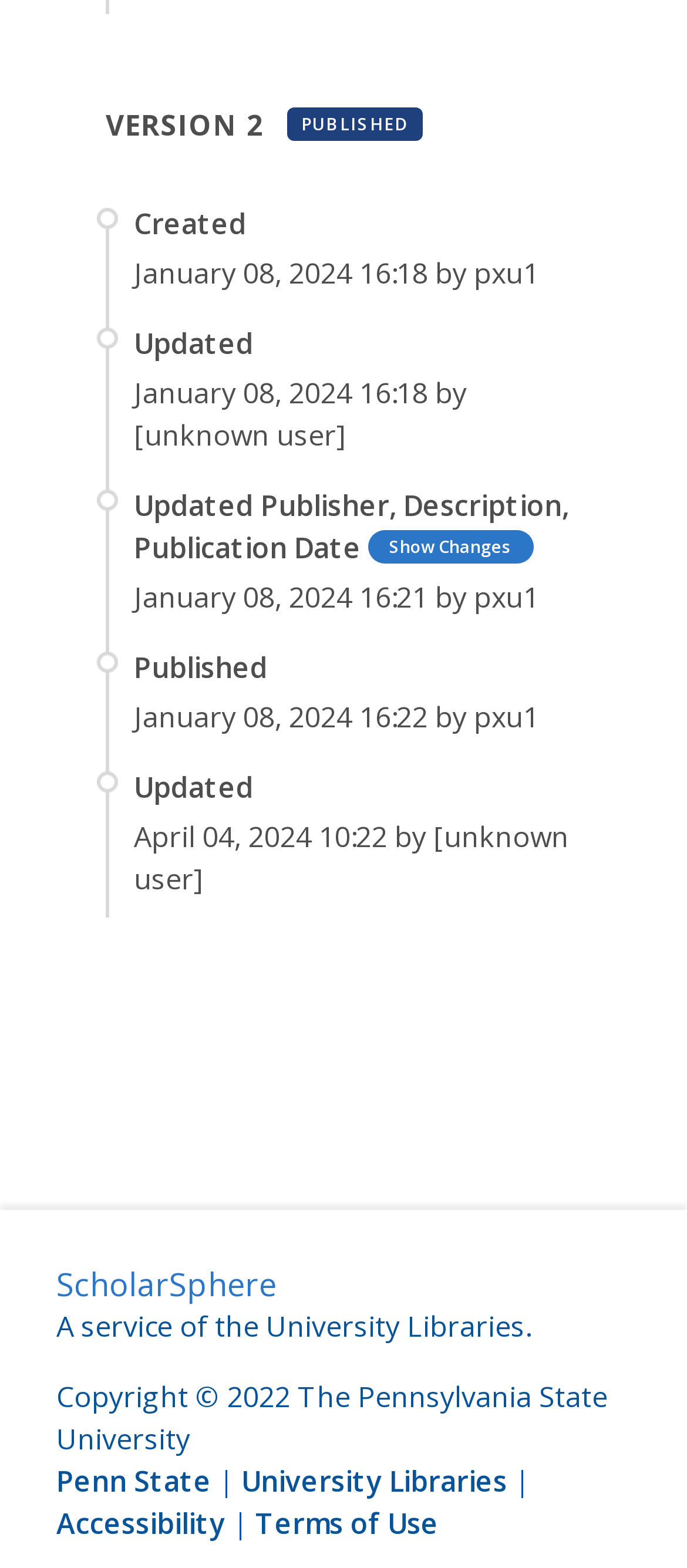Show the bounding box coordinates for the HTML element as described: "Penn State".

[0.082, 0.932, 0.308, 0.957]